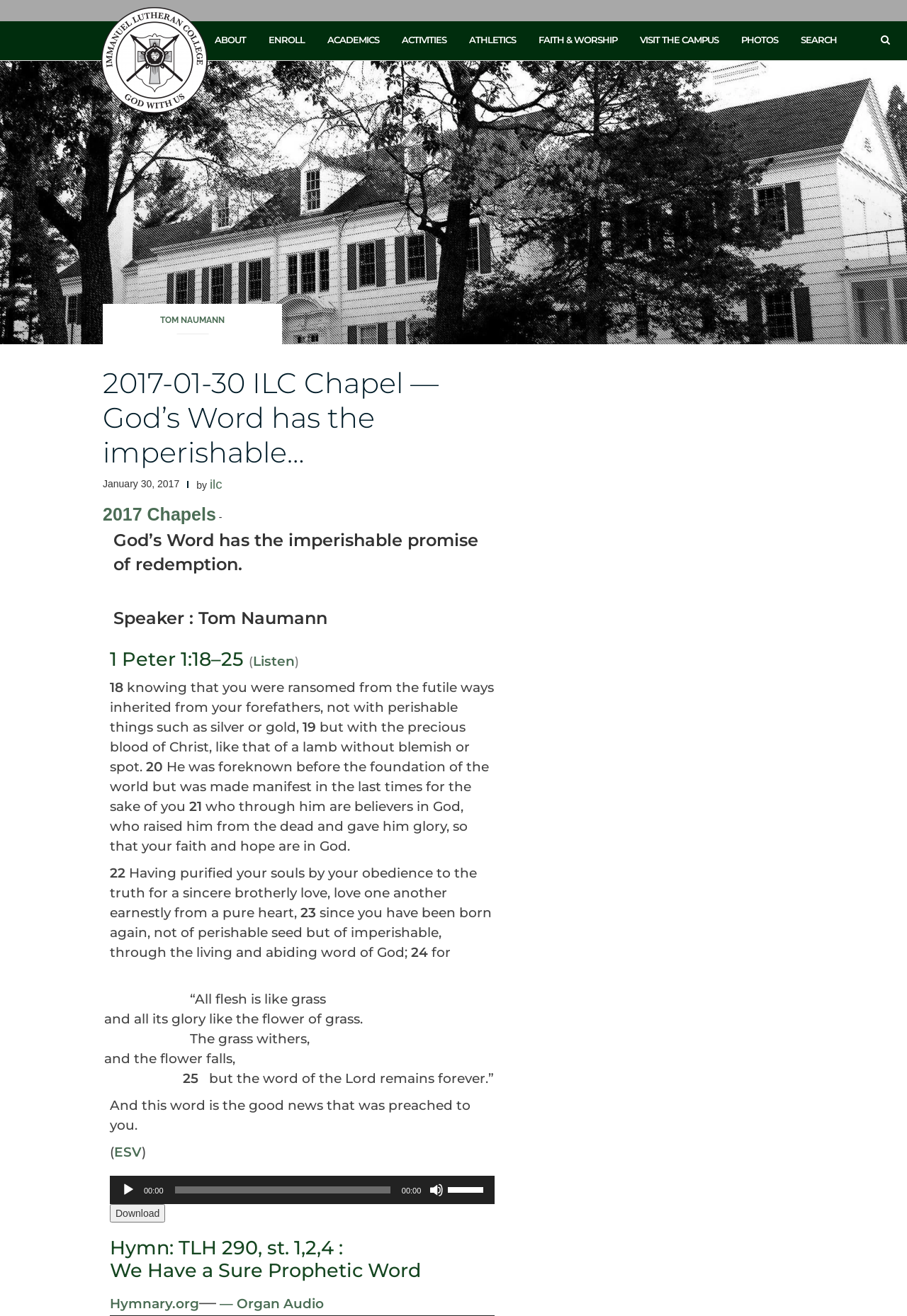Answer the following in one word or a short phrase: 
What is the speaker's name?

Tom Naumann